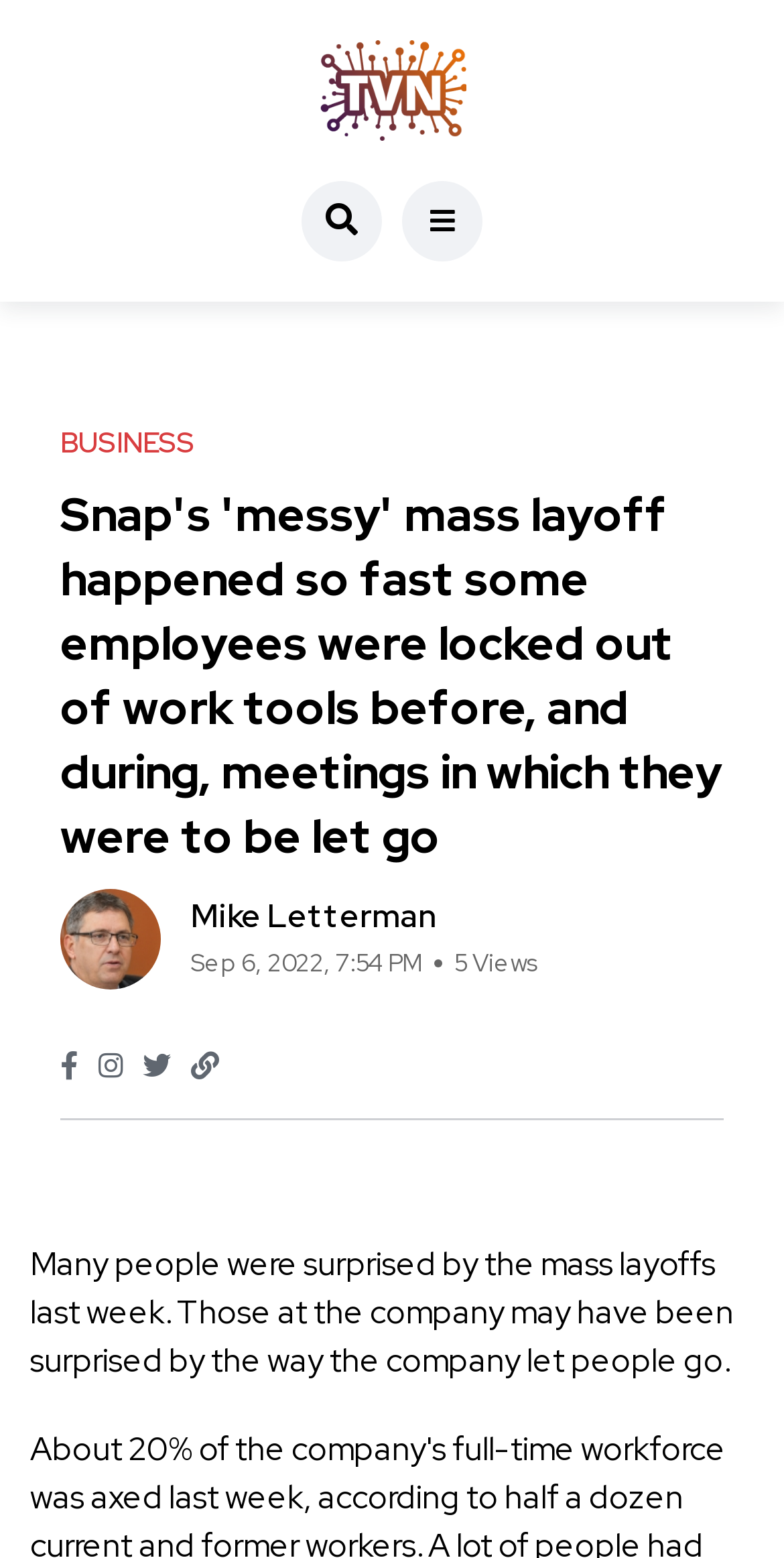Determine the bounding box for the UI element as described: "Business". The coordinates should be represented as four float numbers between 0 and 1, formatted as [left, top, right, bottom].

[0.077, 0.271, 0.249, 0.297]